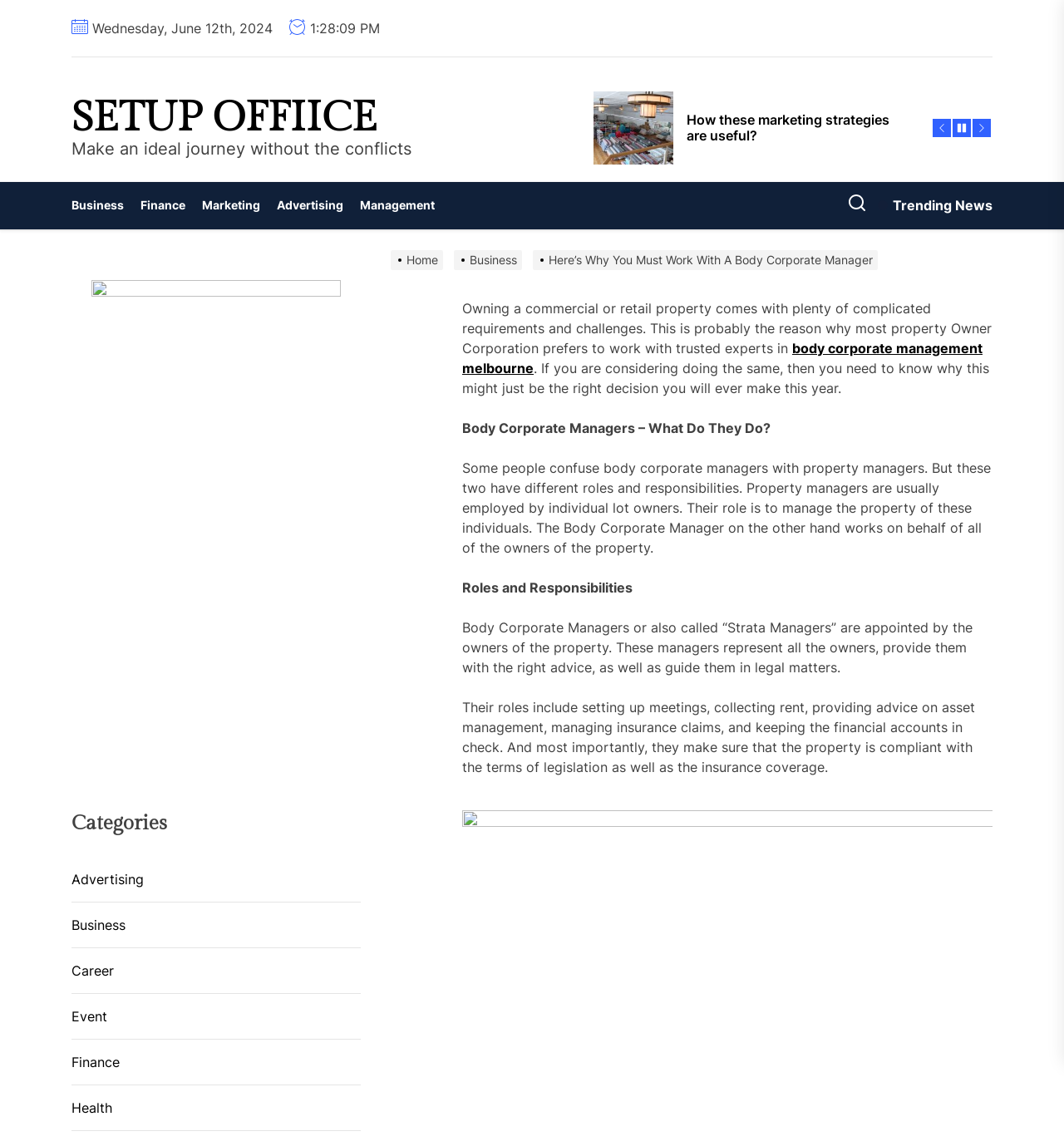Please give the bounding box coordinates of the area that should be clicked to fulfill the following instruction: "Go to the 'Home' page". The coordinates should be in the format of four float numbers from 0 to 1, i.e., [left, top, right, bottom].

[0.367, 0.22, 0.42, 0.233]